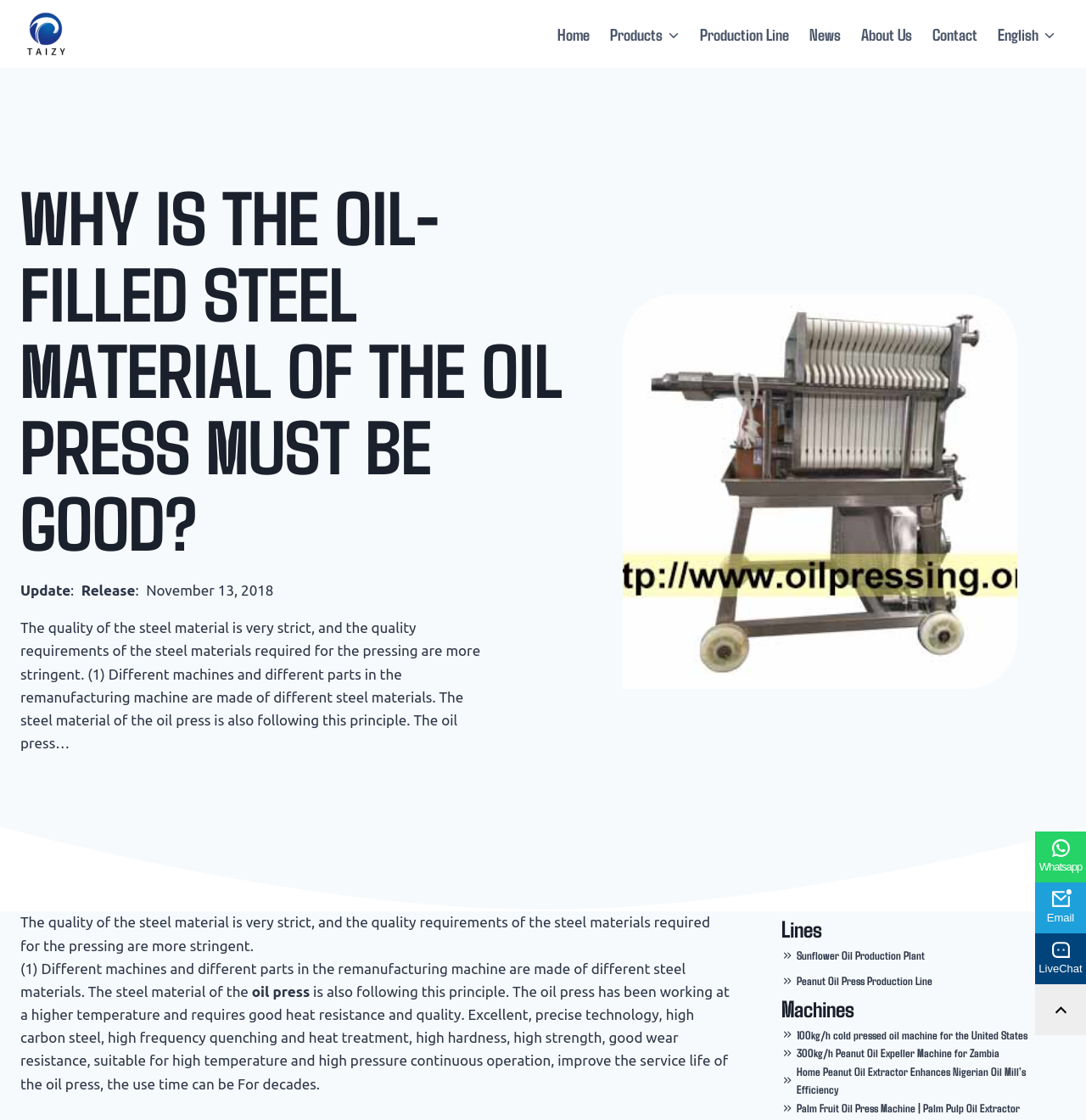What is the purpose of the oil press machine?
Carefully analyze the image and provide a detailed answer to the question.

Based on the webpage content, I found that the oil press machine is designed for high temperature and high pressure continuous operation, requiring good heat resistance and quality, which is achieved through excellent, precise technology, high carbon steel, high frequency quenching and heat treatment, high hardness, high strength, and good wear resistance.